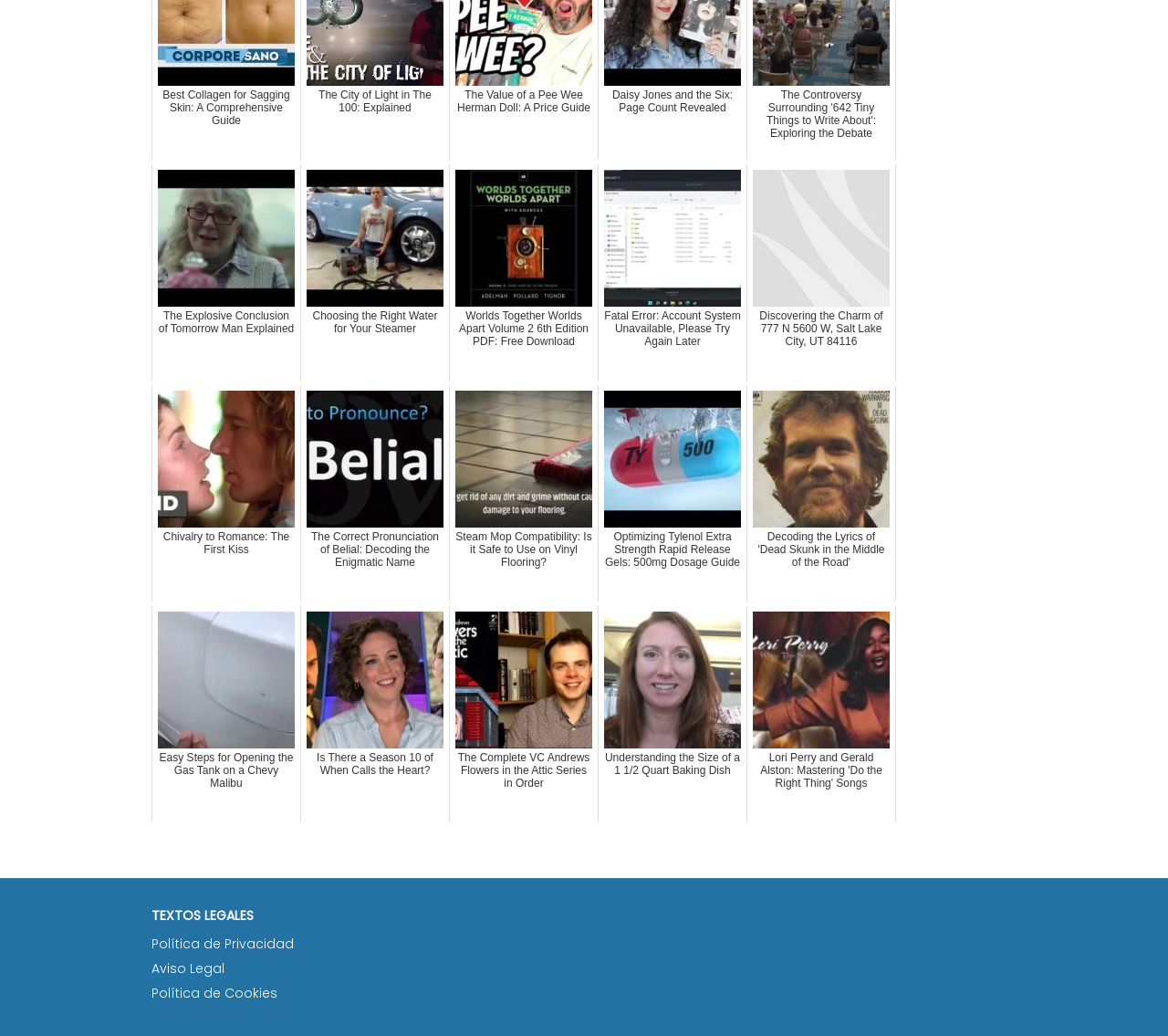Is there a link about a Chevy Malibu?
Analyze the screenshot and provide a detailed answer to the question.

I found a link with the text 'Easy Steps for Opening the Gas Tank on a Chevy Malibu', which indicates that there is a link about a Chevy Malibu on the webpage.